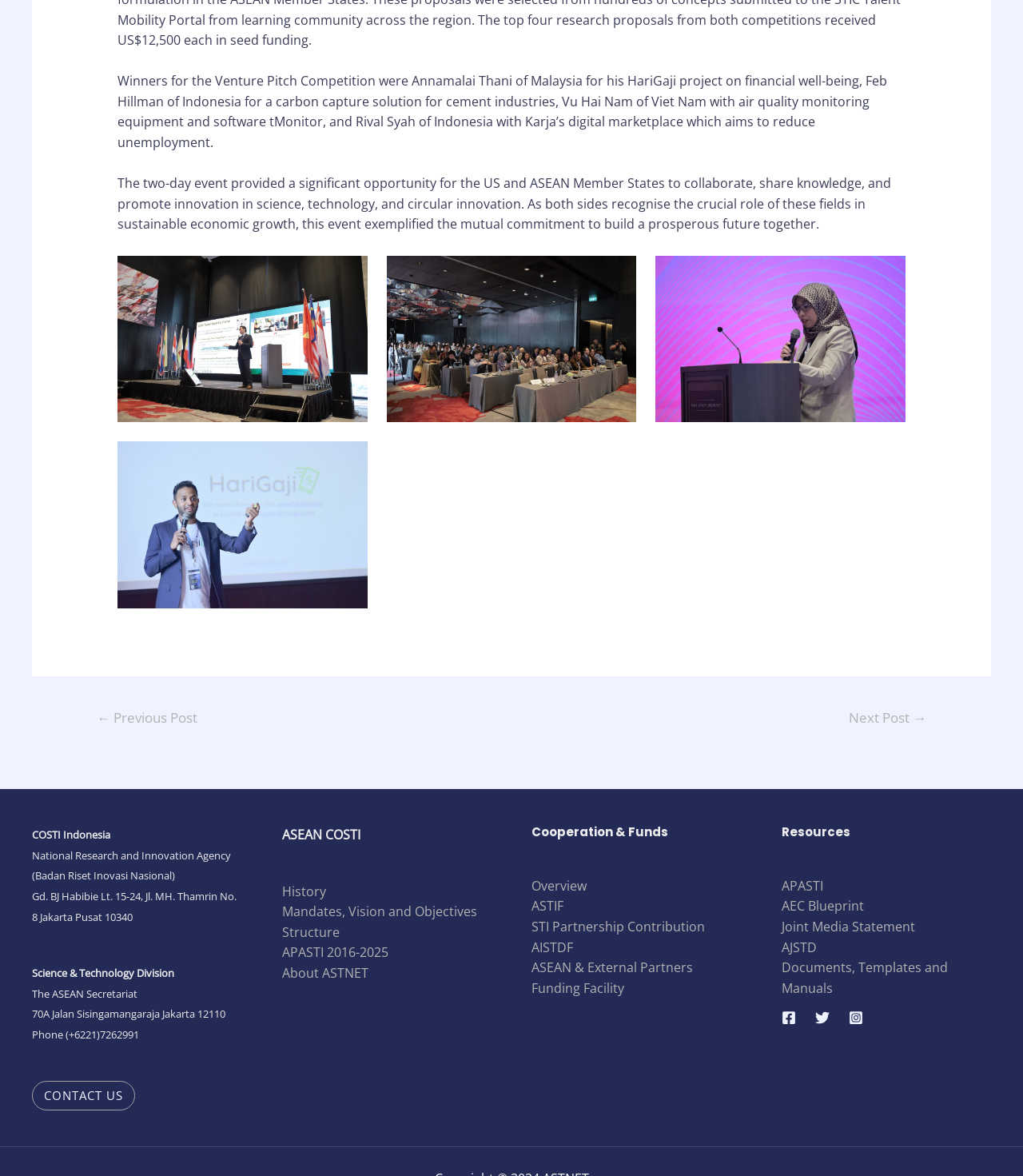Determine the coordinates of the bounding box that should be clicked to complete the instruction: "Click on the 'History' link". The coordinates should be represented by four float numbers between 0 and 1: [left, top, right, bottom].

[0.275, 0.75, 0.318, 0.765]